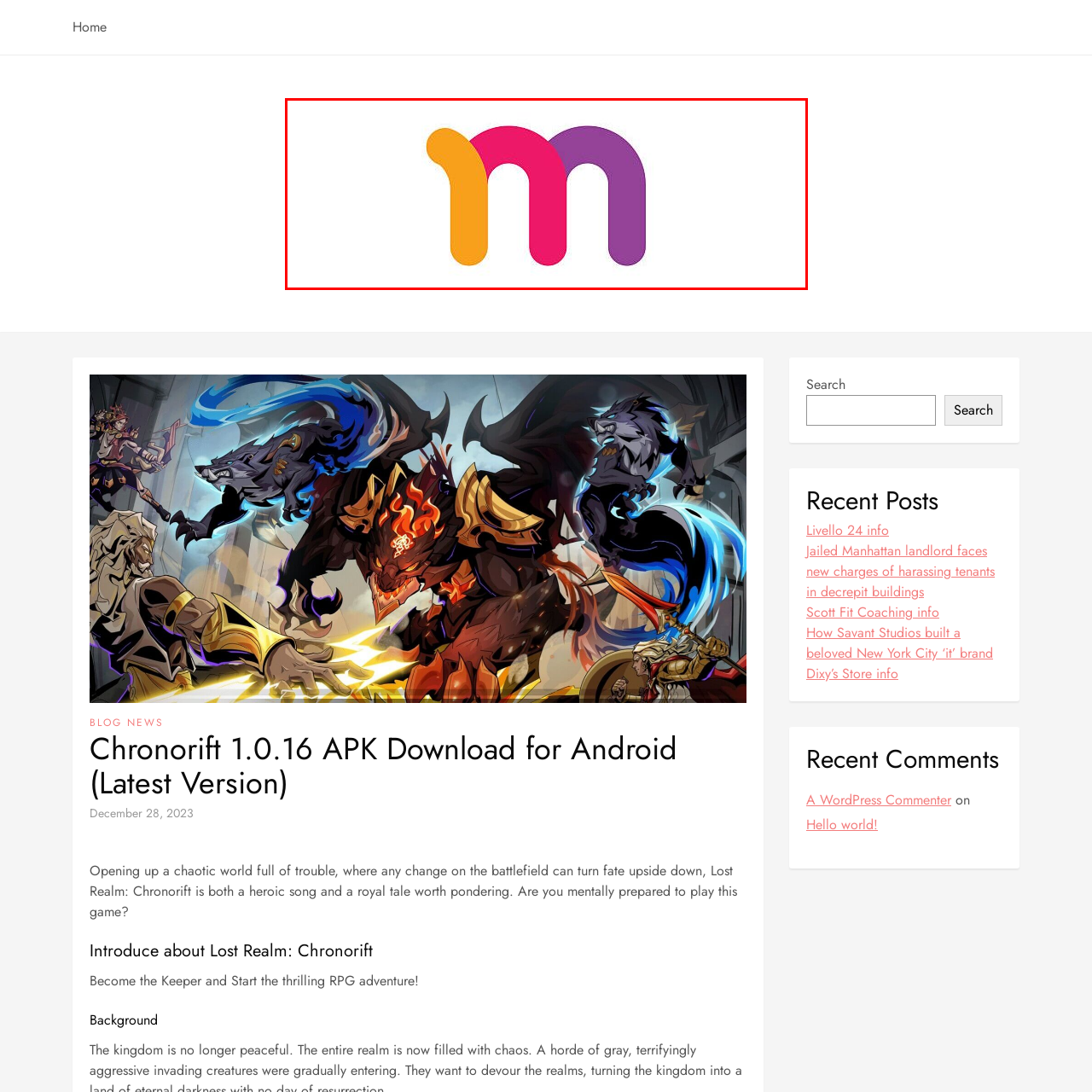What is the possible association of the logo?
Examine the content inside the red bounding box and give a comprehensive answer to the question.

Given the logo's placement on a blog related to 'Chronorift 1.0.16 APK Download for Android', it is likely associated with engaging gaming experiences or digital content, inviting users to explore the latest offerings in the realm of mobile applications.